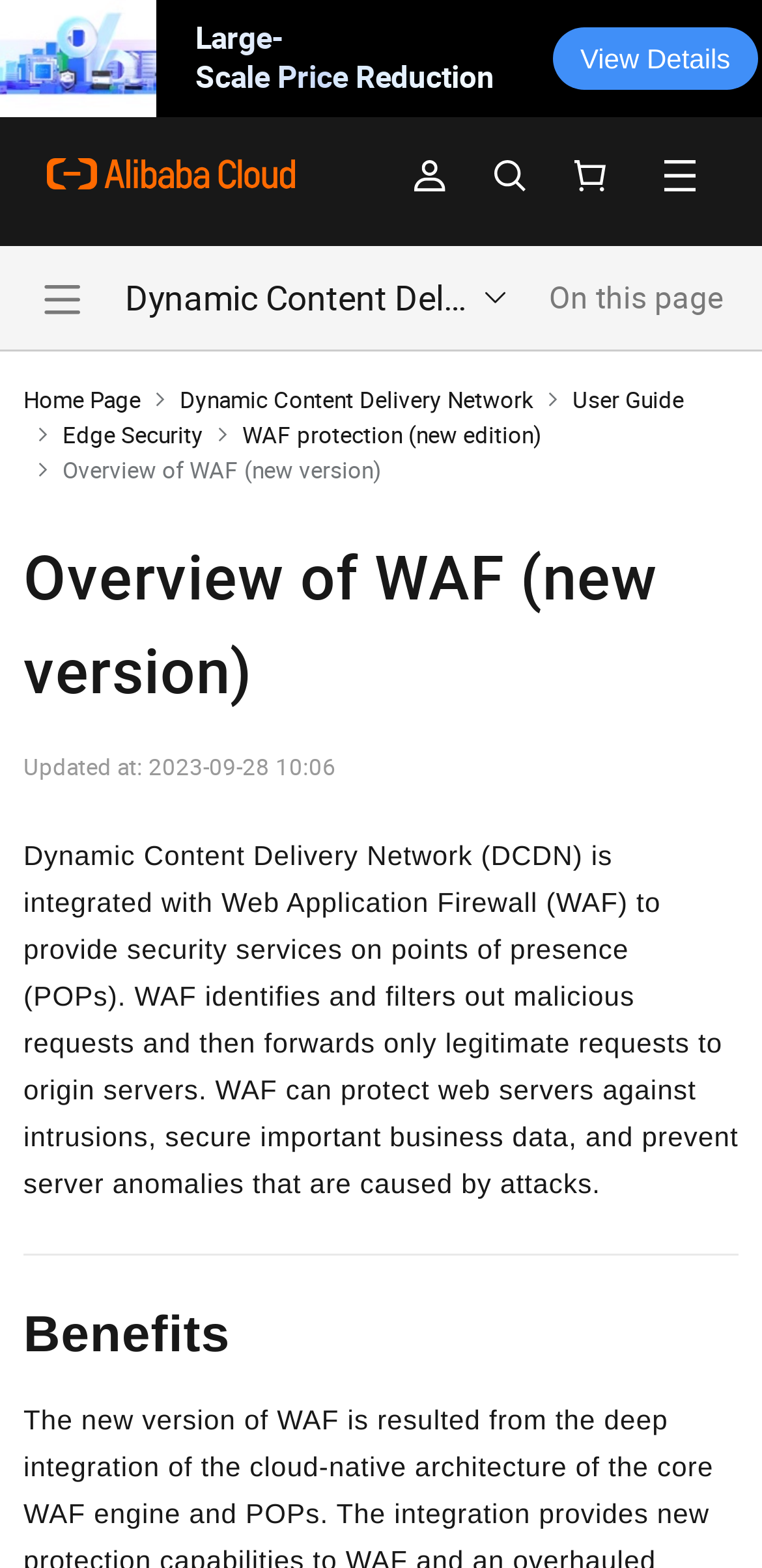Can you find the bounding box coordinates for the element that needs to be clicked to execute this instruction: "Visit the 'Alibaba Cloud' homepage"? The coordinates should be given as four float numbers between 0 and 1, i.e., [left, top, right, bottom].

[0.062, 0.075, 0.387, 0.147]